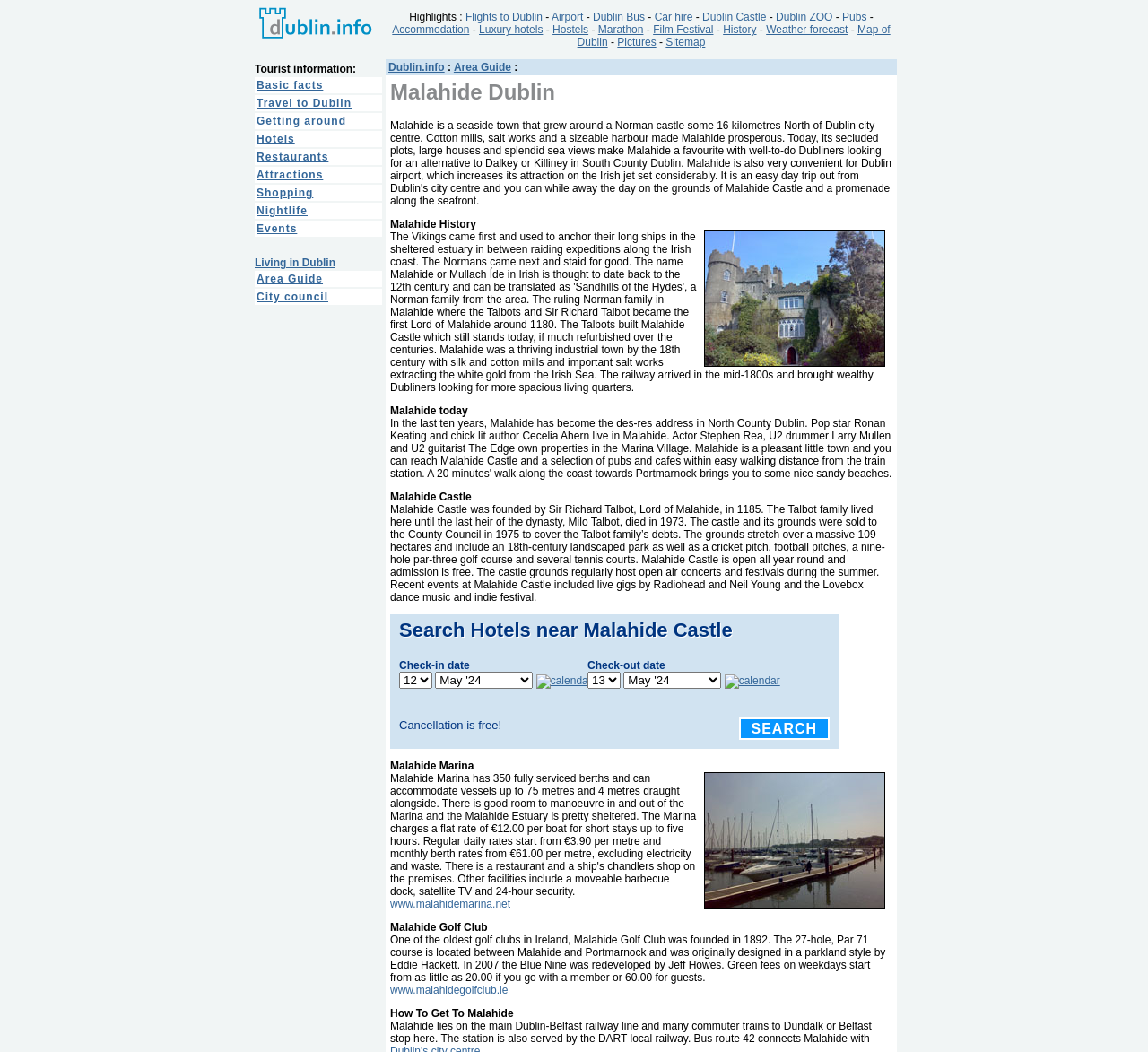How many links are listed under 'Highlights'?
Provide a concise answer using a single word or phrase based on the image.

15